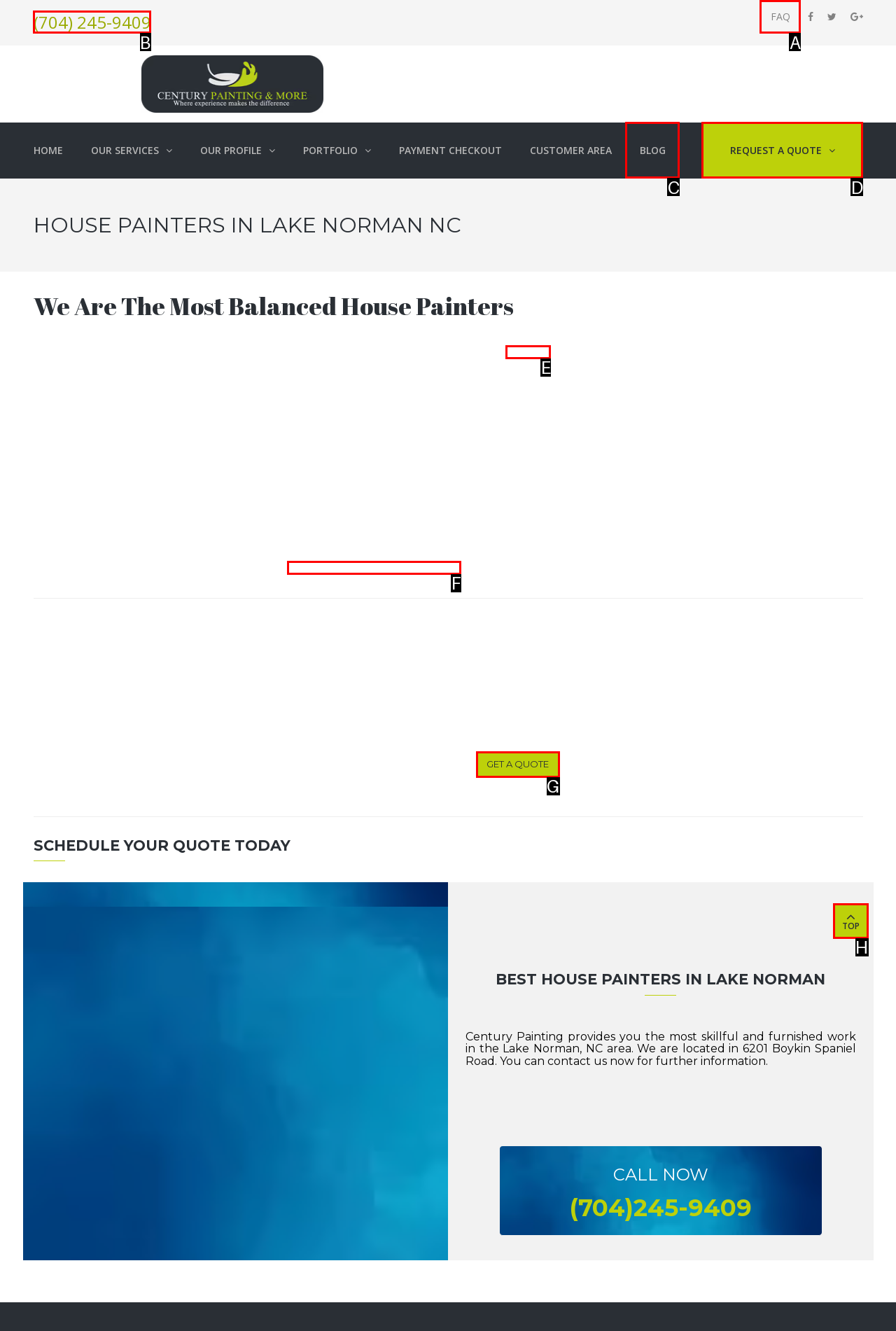Point out which UI element to click to complete this task: Call for a free quote
Answer with the letter corresponding to the right option from the available choices.

B